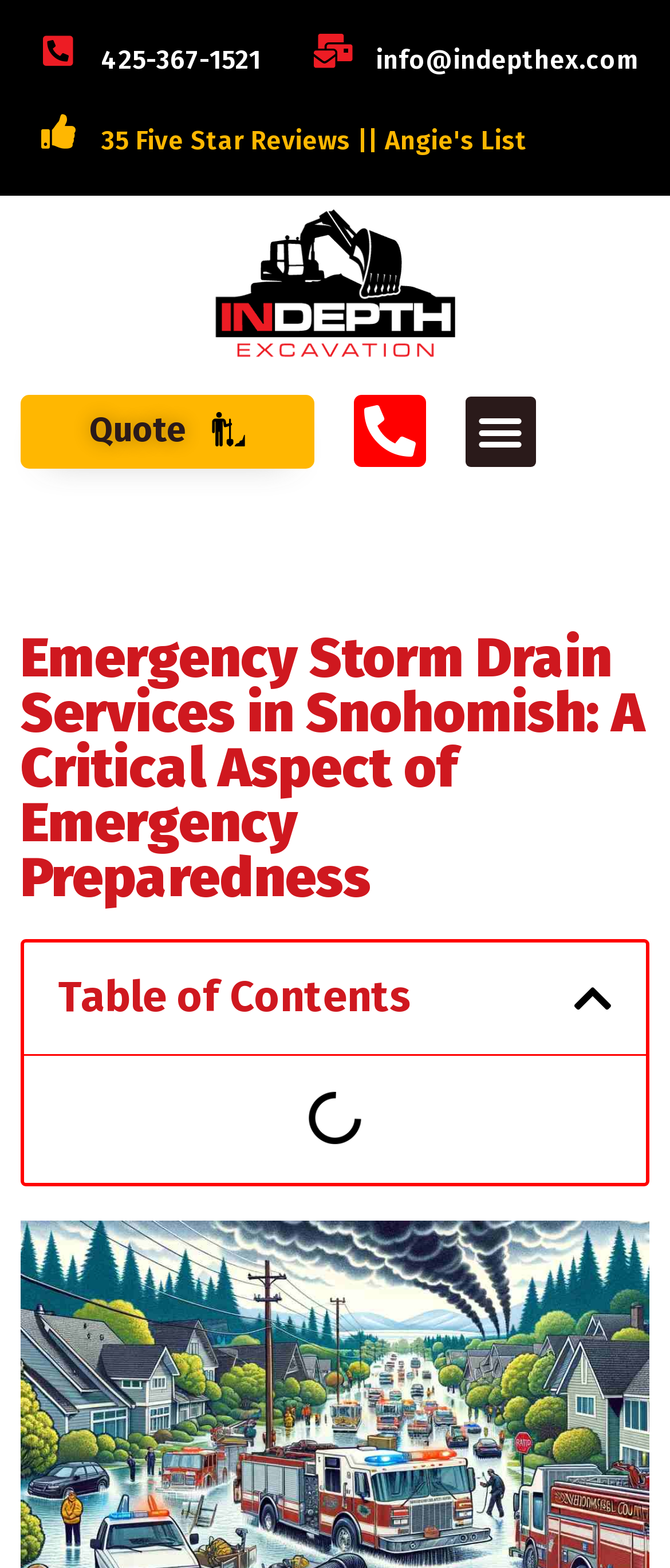Please provide a one-word or phrase answer to the question: 
What is the email address to contact?

info@indepthex.com